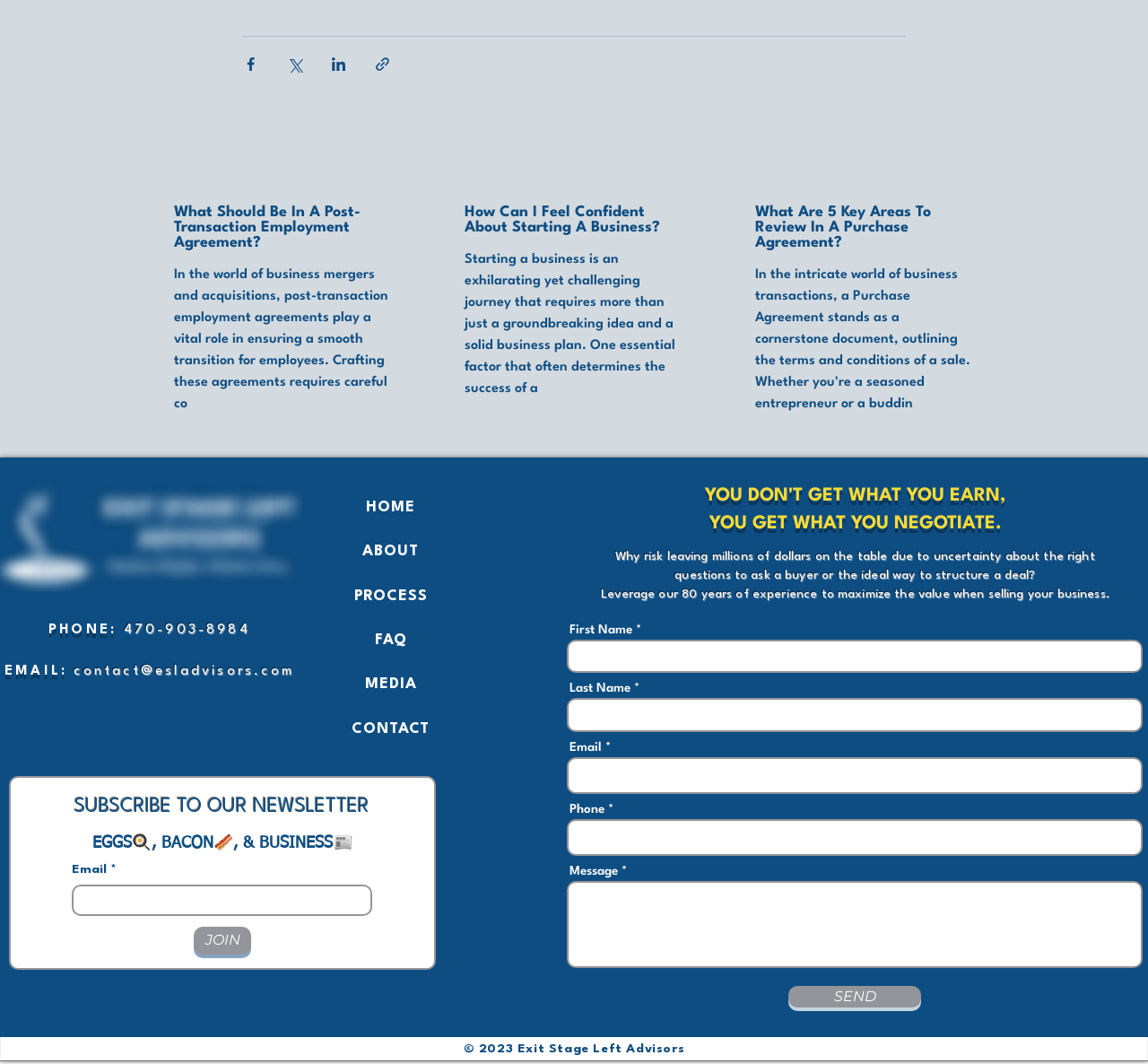Find the bounding box coordinates of the clickable element required to execute the following instruction: "Visit the contact us page". Provide the coordinates as four float numbers between 0 and 1, i.e., [left, top, right, bottom].

None